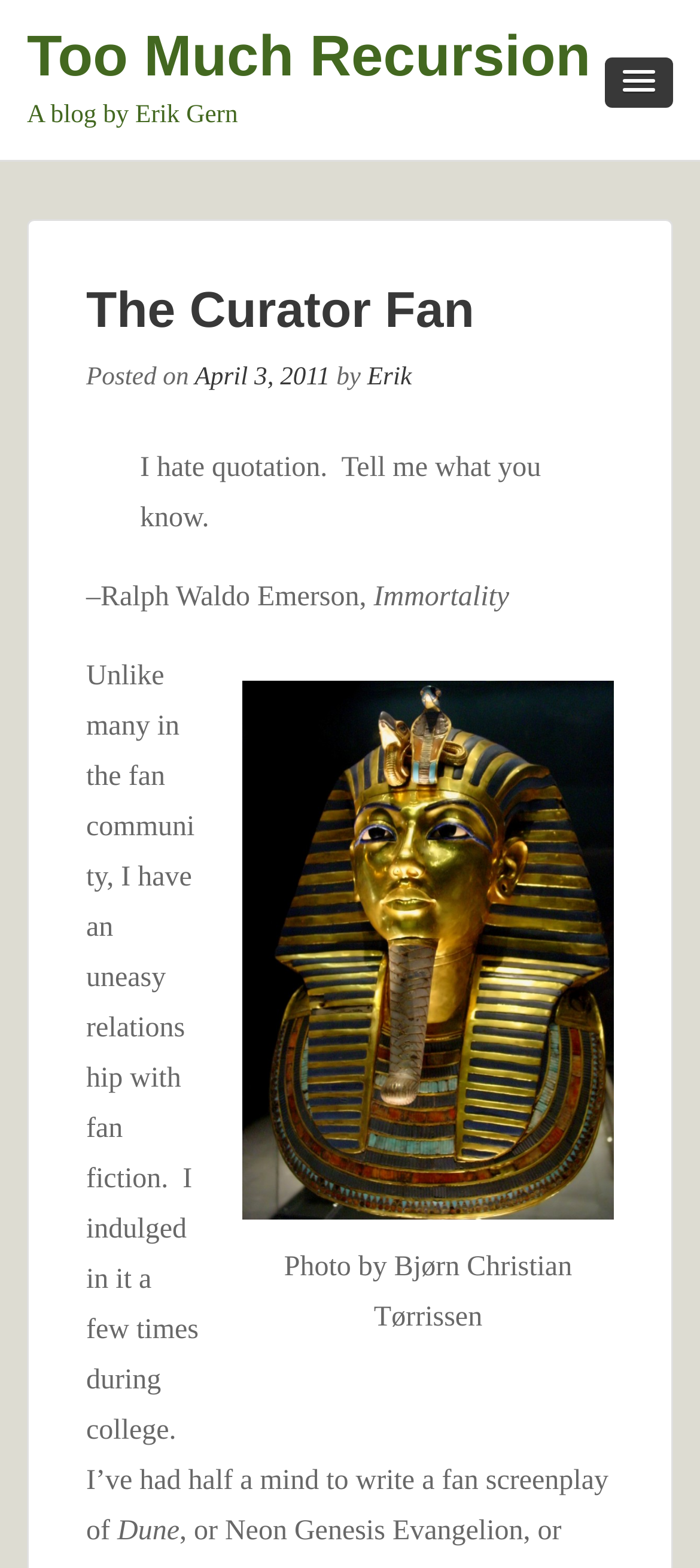Use a single word or phrase to answer the question:
What is the name of the book mentioned in the blog post?

Dune